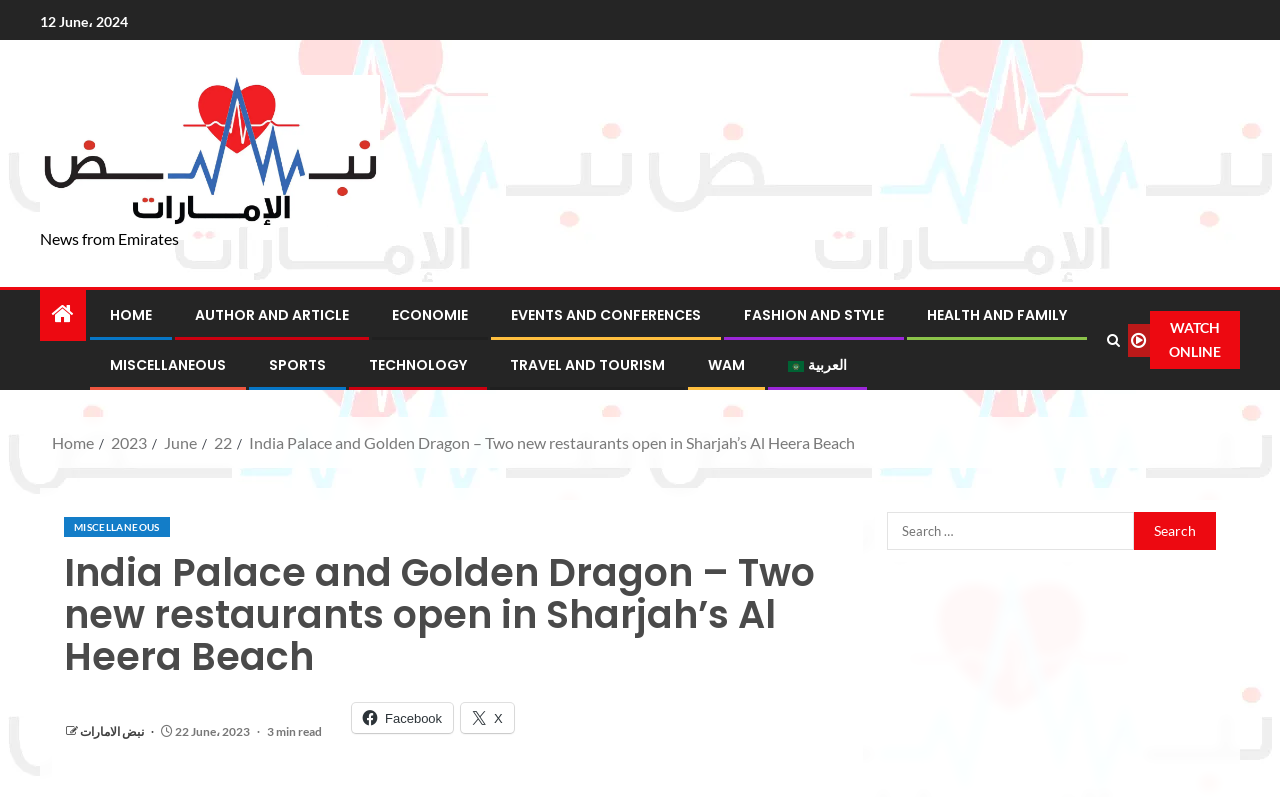Find the bounding box coordinates for the HTML element described in this sentence: "Watch Online". Provide the coordinates as four float numbers between 0 and 1, in the format [left, top, right, bottom].

[0.881, 0.391, 0.969, 0.463]